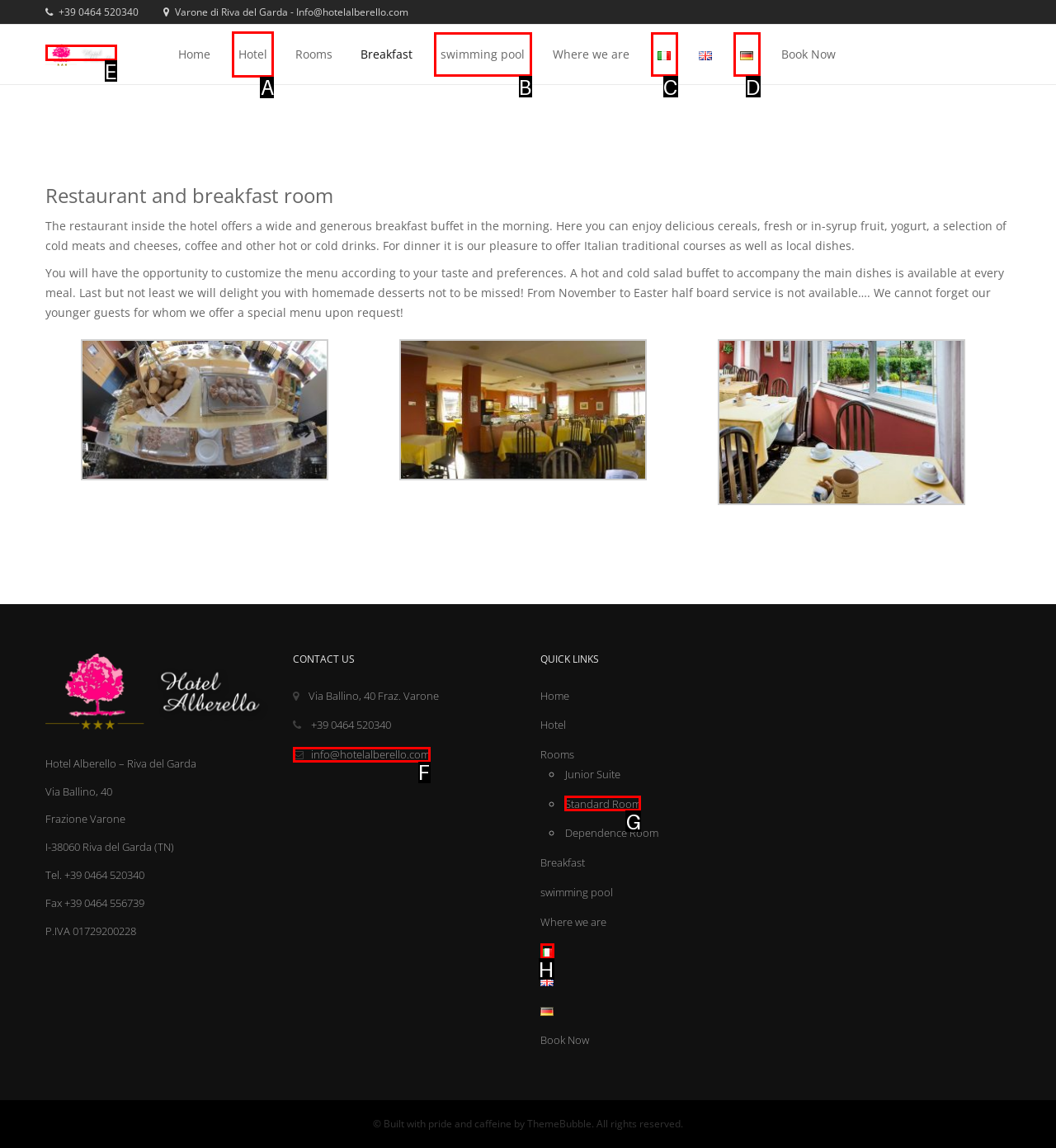Tell me which one HTML element I should click to complete the following instruction: Visit the 'Hotel' page
Answer with the option's letter from the given choices directly.

A